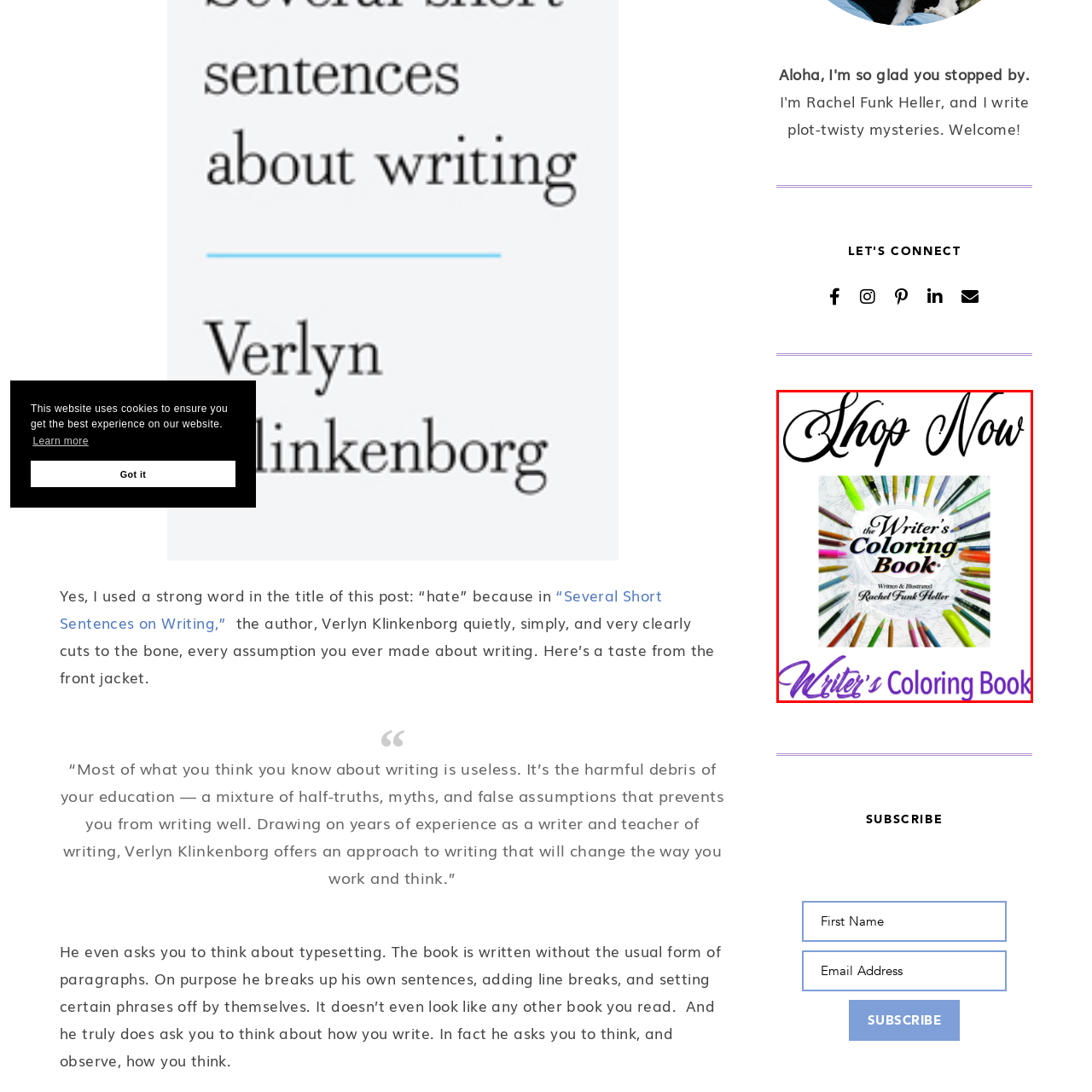View the segment outlined in white, What is the purpose of the book? 
Answer using one word or phrase.

Inspiration and creativity